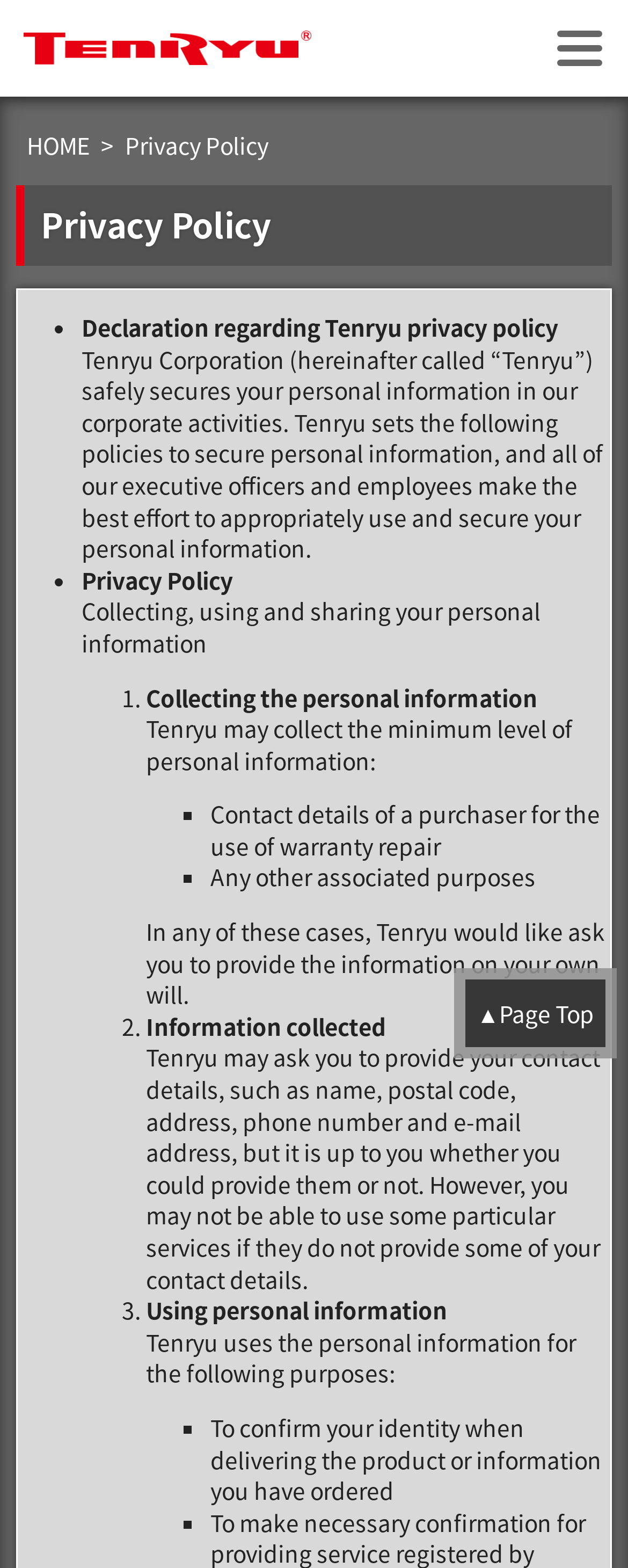What is the purpose of collecting contact details of a purchaser?
Based on the screenshot, respond with a single word or phrase.

For warranty repair